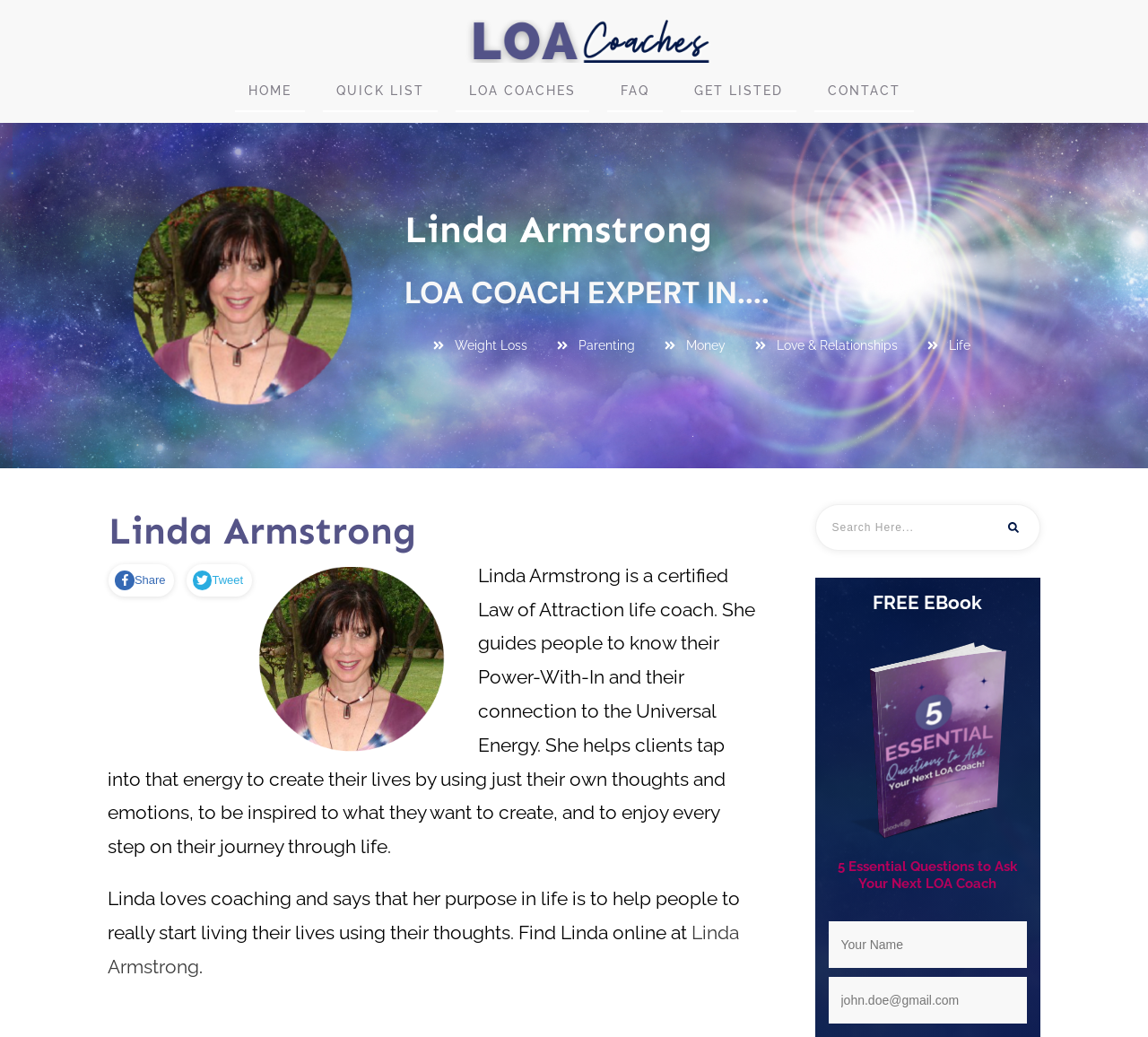Please determine the bounding box coordinates of the section I need to click to accomplish this instruction: "Click on the Law of Attraction Coach Directory link".

[0.395, 0.012, 0.629, 0.061]